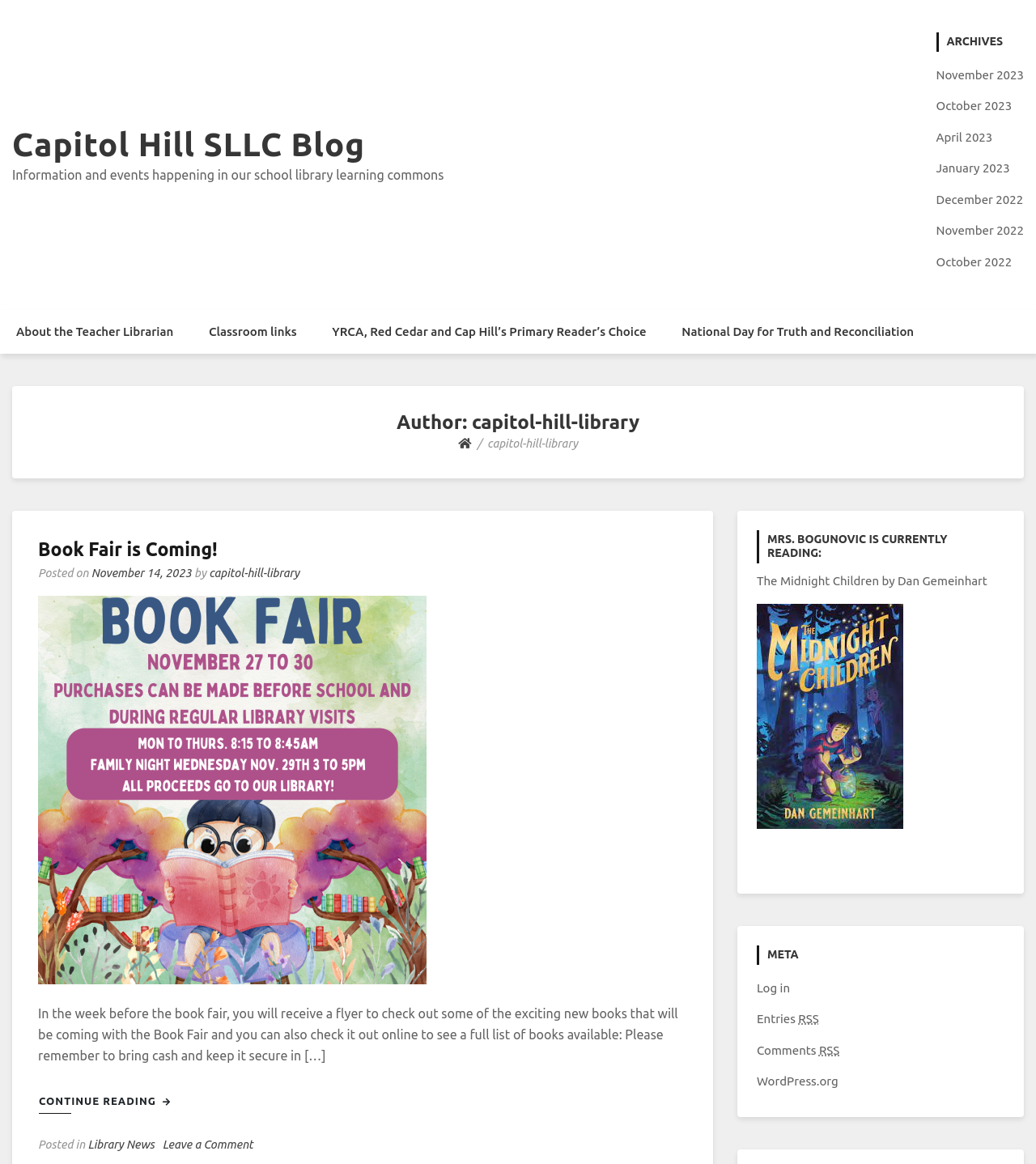Please identify the coordinates of the bounding box for the clickable region that will accomplish this instruction: "Log in to the website".

[0.73, 0.843, 0.762, 0.854]